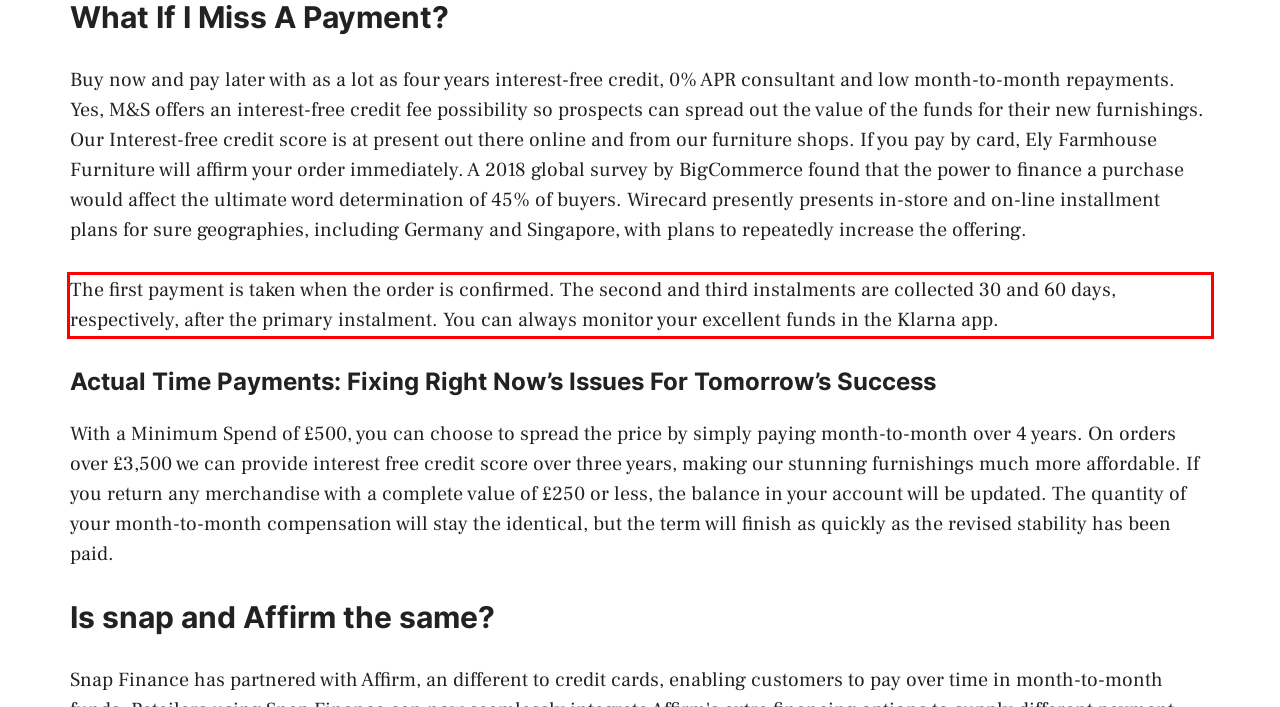In the given screenshot, locate the red bounding box and extract the text content from within it.

The first payment is taken when the order is confirmed. The second and third instalments are collected 30 and 60 days, respectively, after the primary instalment. You can always monitor your excellent funds in the Klarna app.